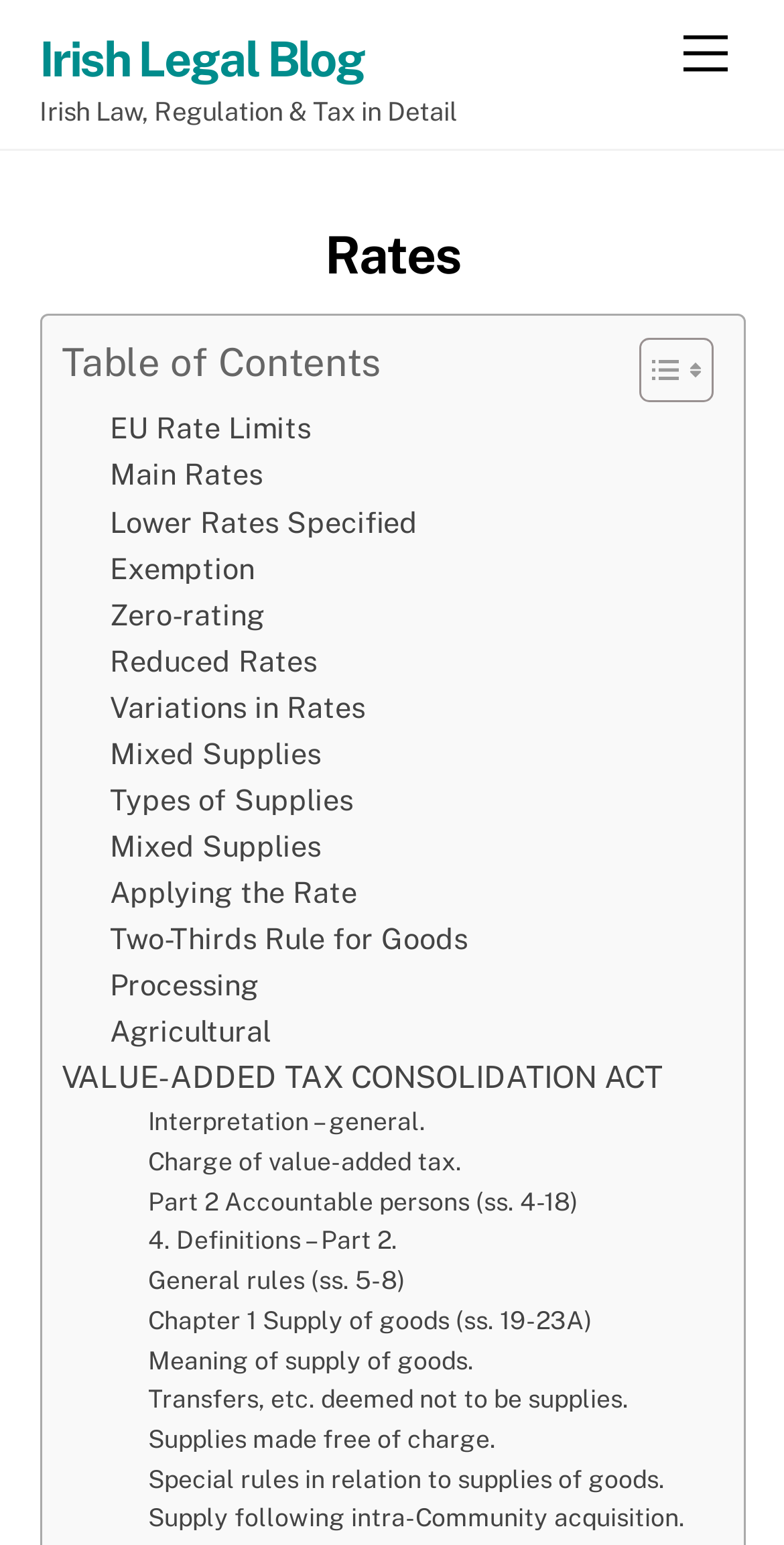Respond to the following question using a concise word or phrase: 
What is the last link on the webpage?

Supply following intra-Community acquisition